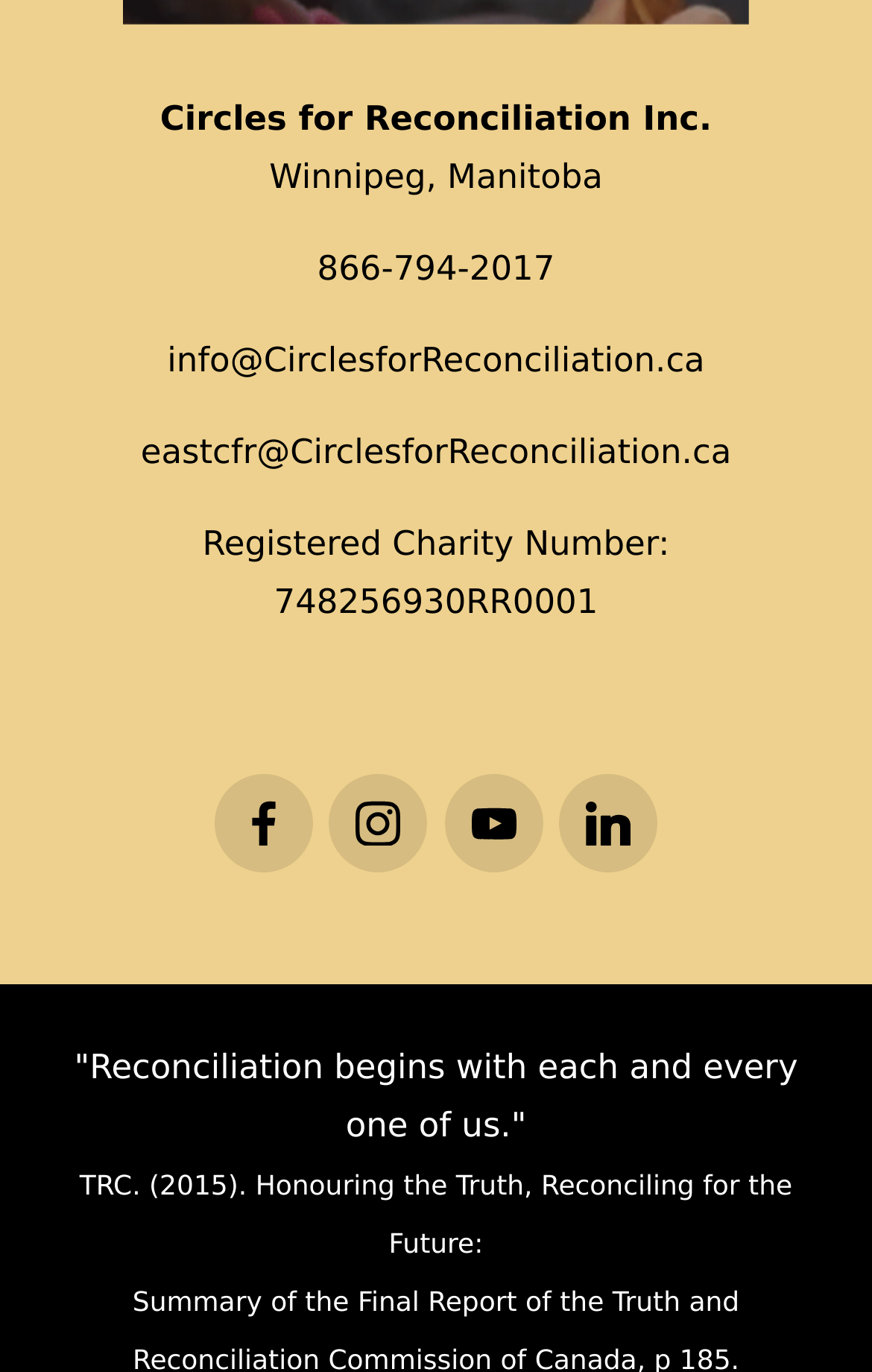What social media platforms are linked?
Give a single word or phrase as your answer by examining the image.

Facebook, Instagram, YouTube, Linked In